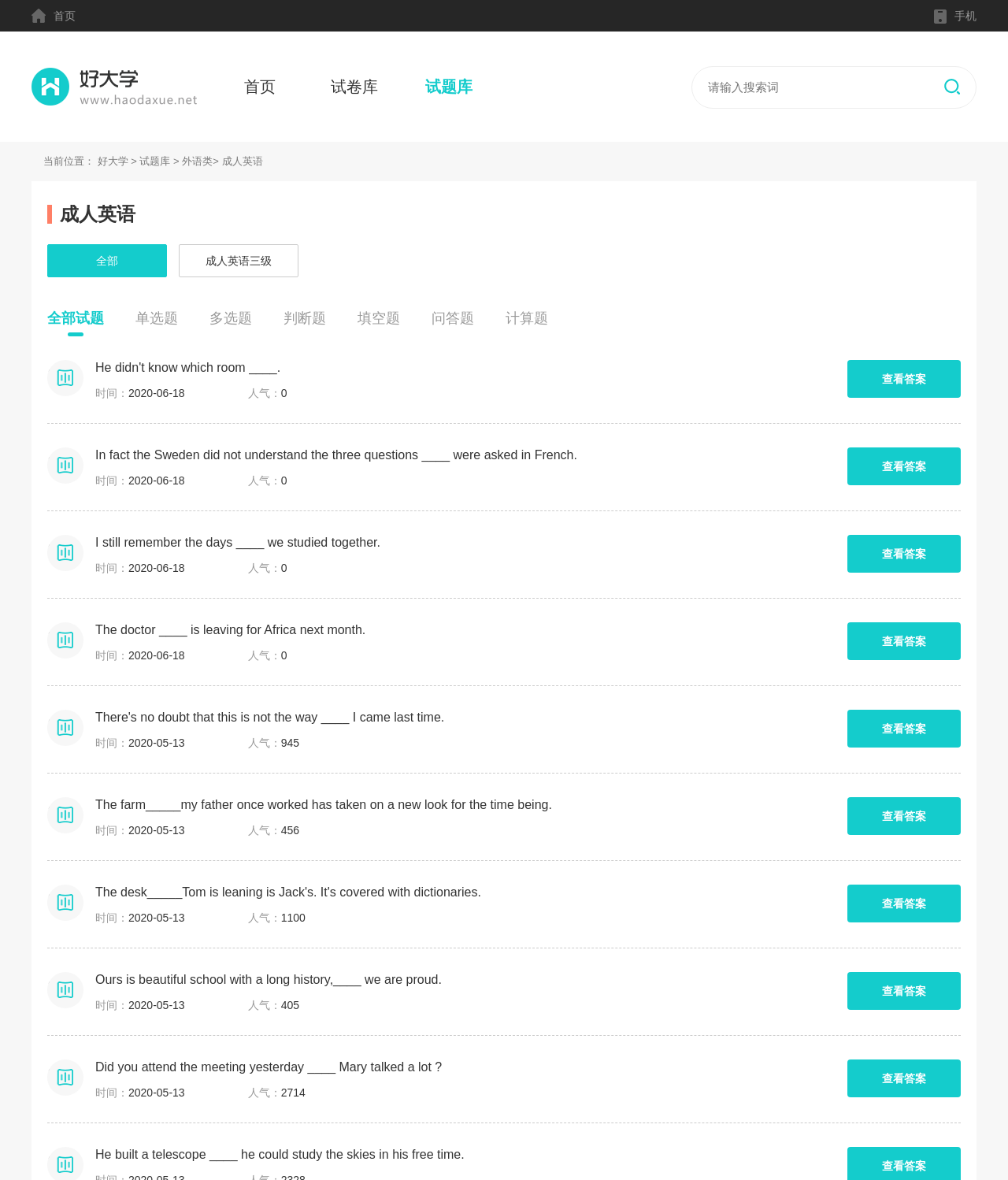Using details from the image, please answer the following question comprehensively:
How can I search for a specific question?

I noticed a search box on the webpage with a placeholder text '请输入搜索词'. This suggests that users can search for a specific question by typing keywords in the search box.